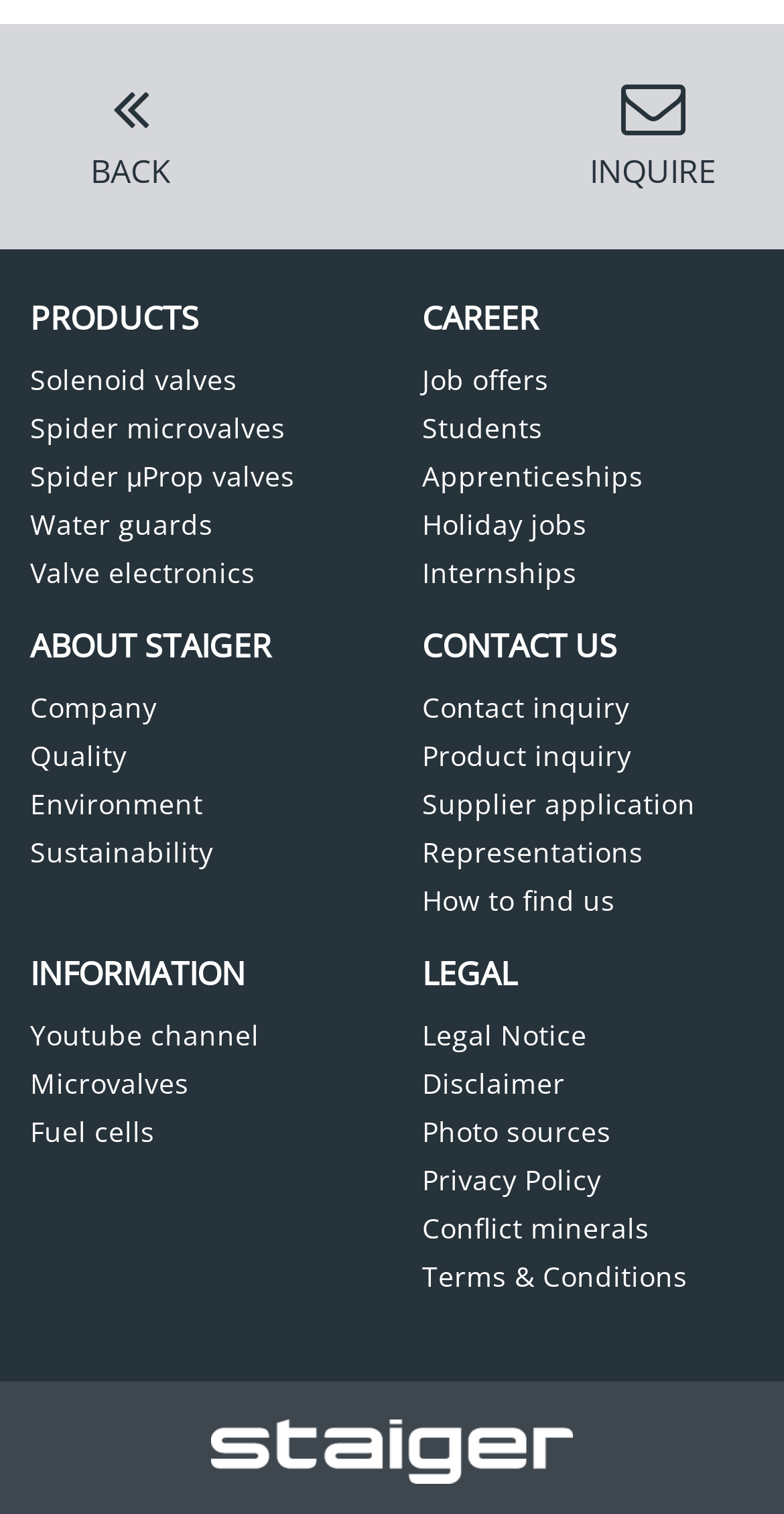Determine the bounding box coordinates of the clickable region to follow the instruction: "Contact us through inquiry".

[0.538, 0.454, 0.803, 0.48]